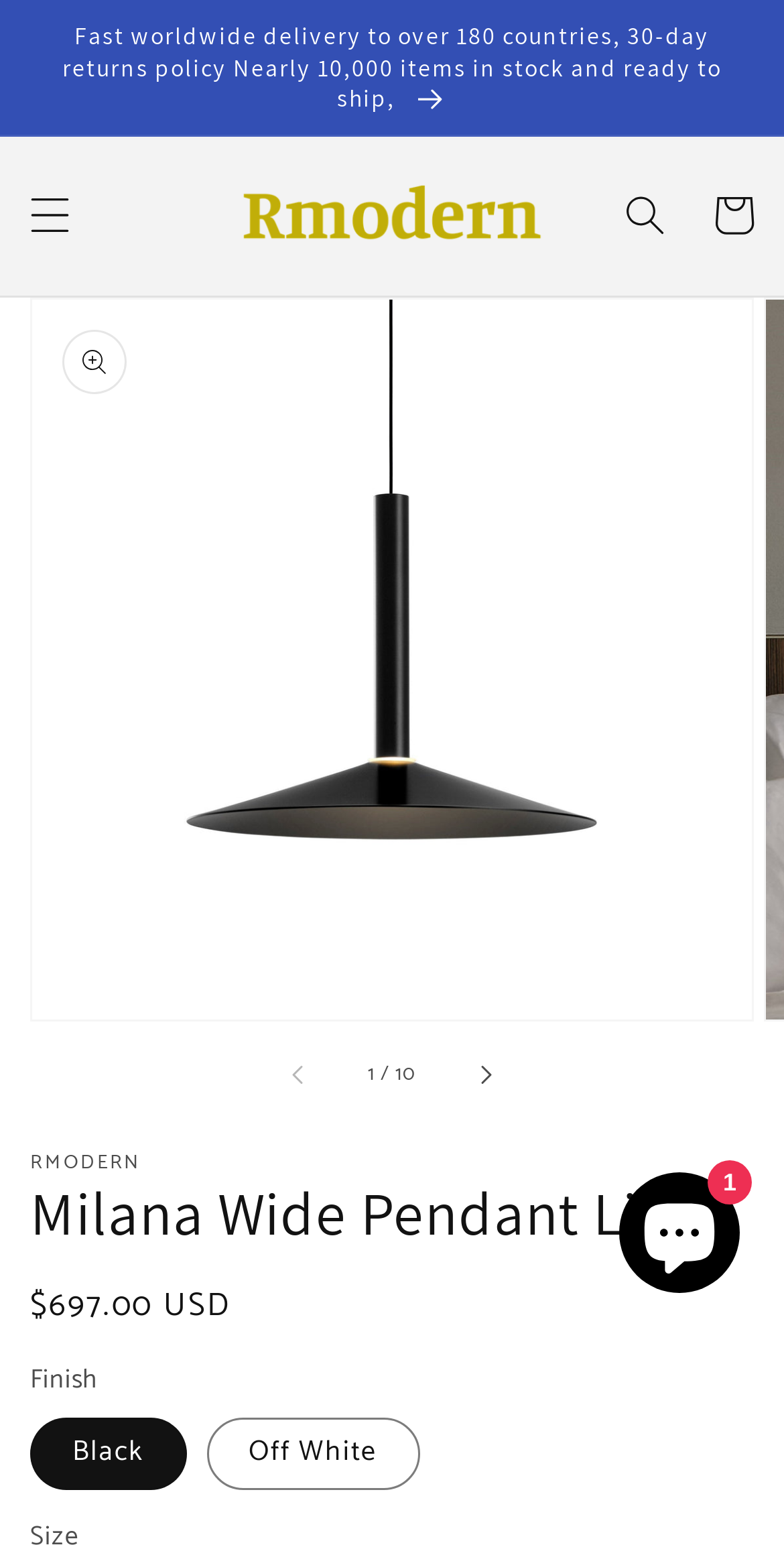Given the element description parent_node: Cart, identify the bounding box coordinates for the UI element on the webpage screenshot. The format should be (top-left x, top-left y, bottom-right x, bottom-right y), with values between 0 and 1.

[0.269, 0.101, 0.731, 0.178]